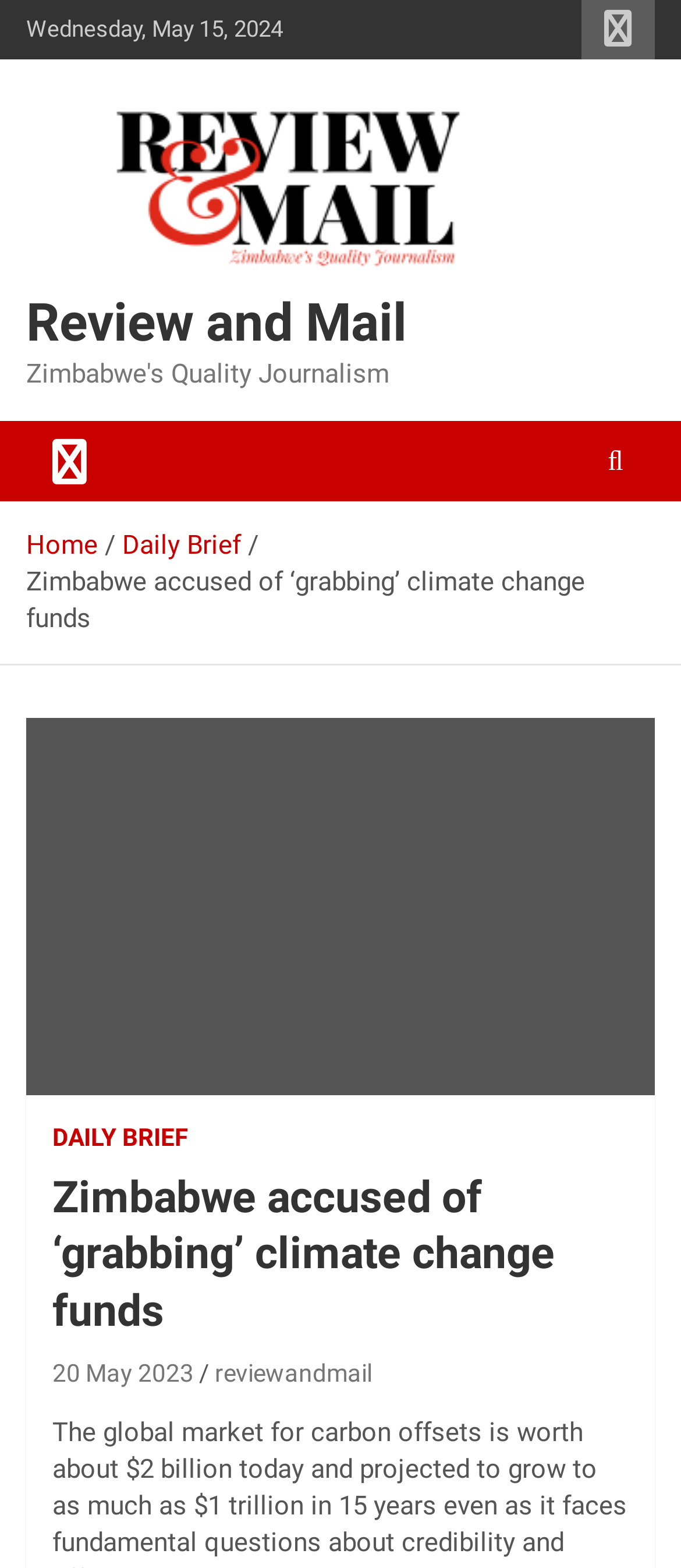Pinpoint the bounding box coordinates for the area that should be clicked to perform the following instruction: "View Daily Brief".

[0.179, 0.338, 0.354, 0.358]